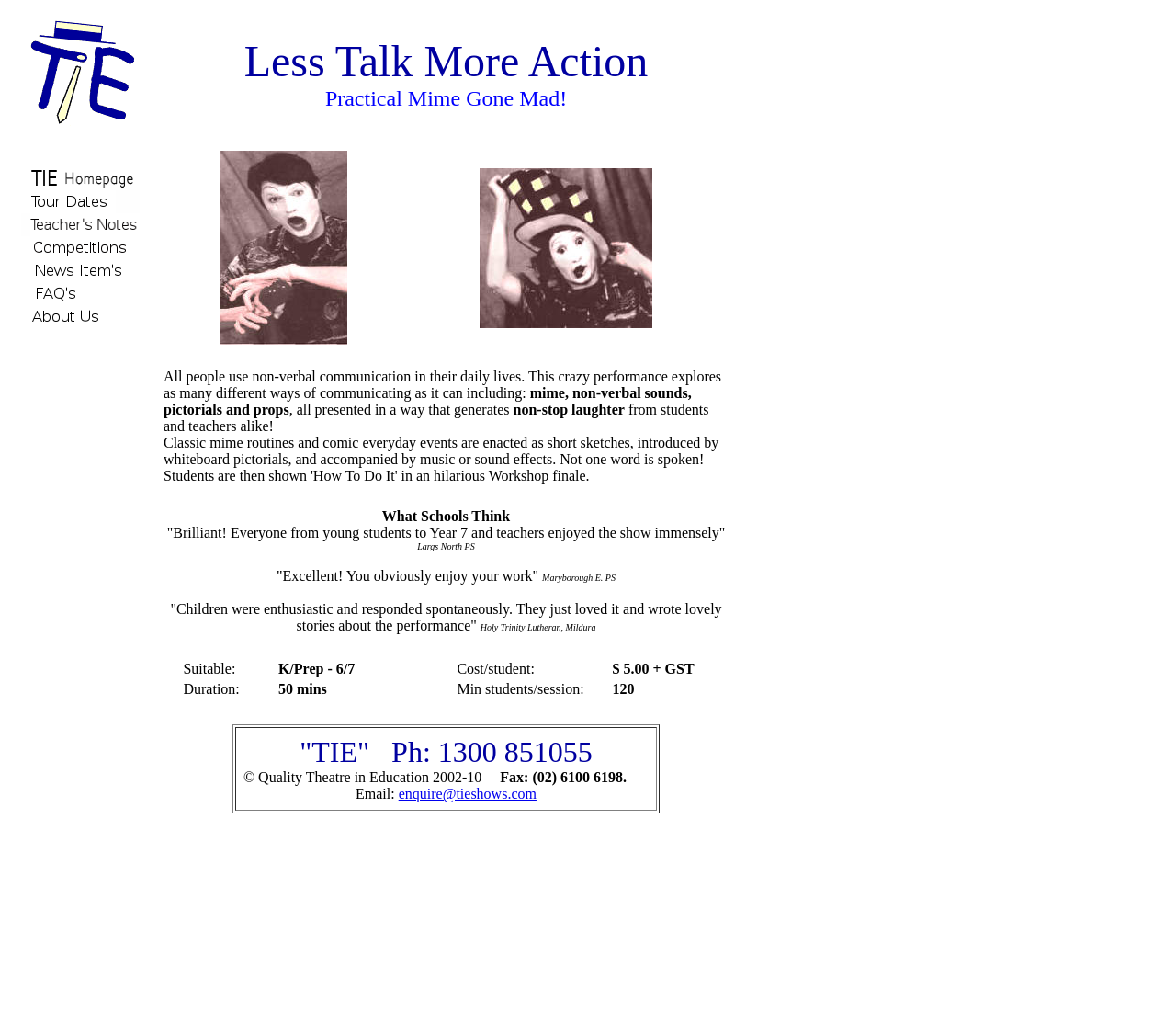Please identify the bounding box coordinates of the clickable area that will allow you to execute the instruction: "Check the details of the show".

[0.155, 0.652, 0.604, 0.67]